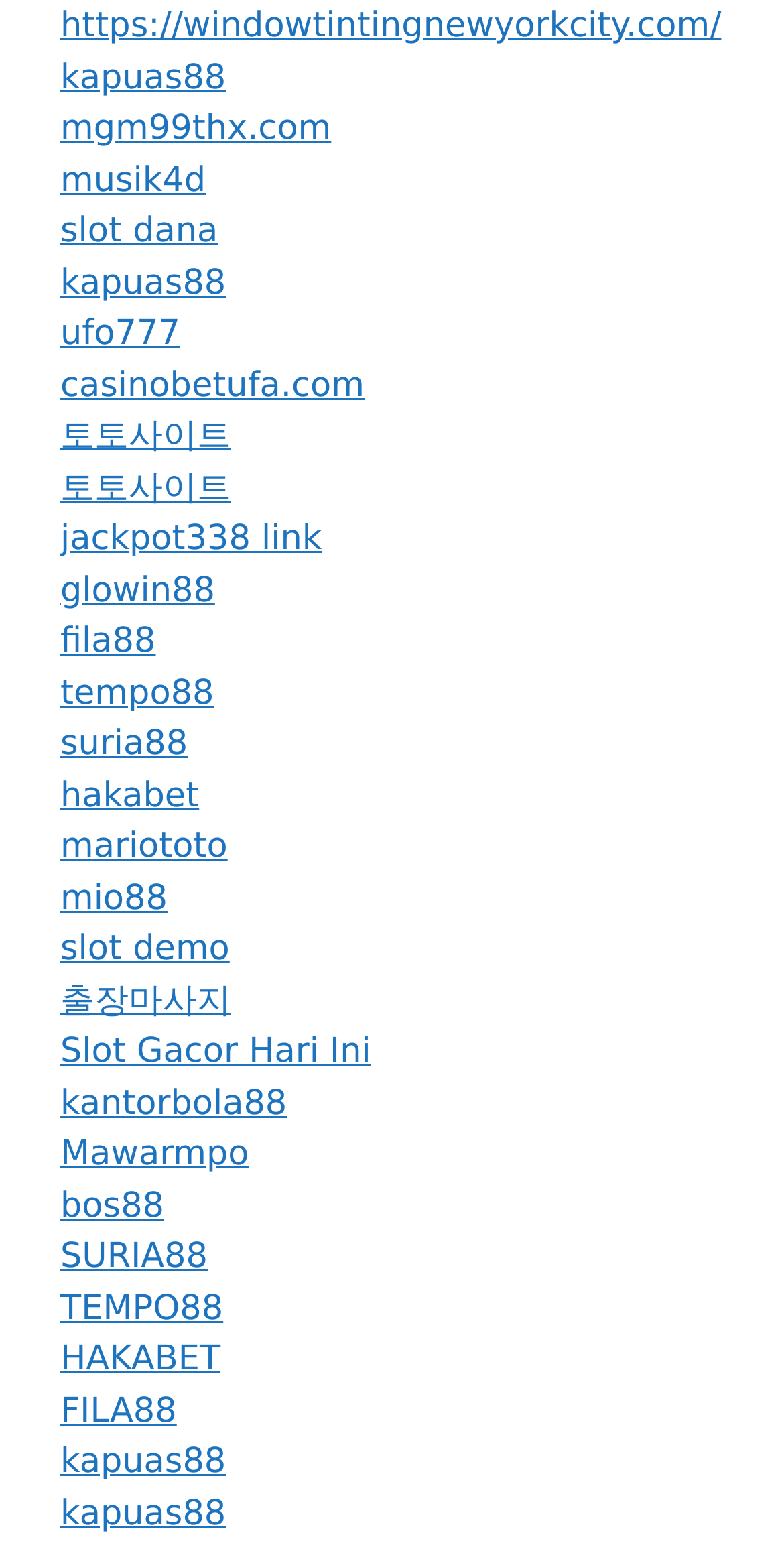Please identify the bounding box coordinates of the element that needs to be clicked to execute the following command: "check out mgm99thx". Provide the bounding box using four float numbers between 0 and 1, formatted as [left, top, right, bottom].

[0.077, 0.07, 0.422, 0.096]